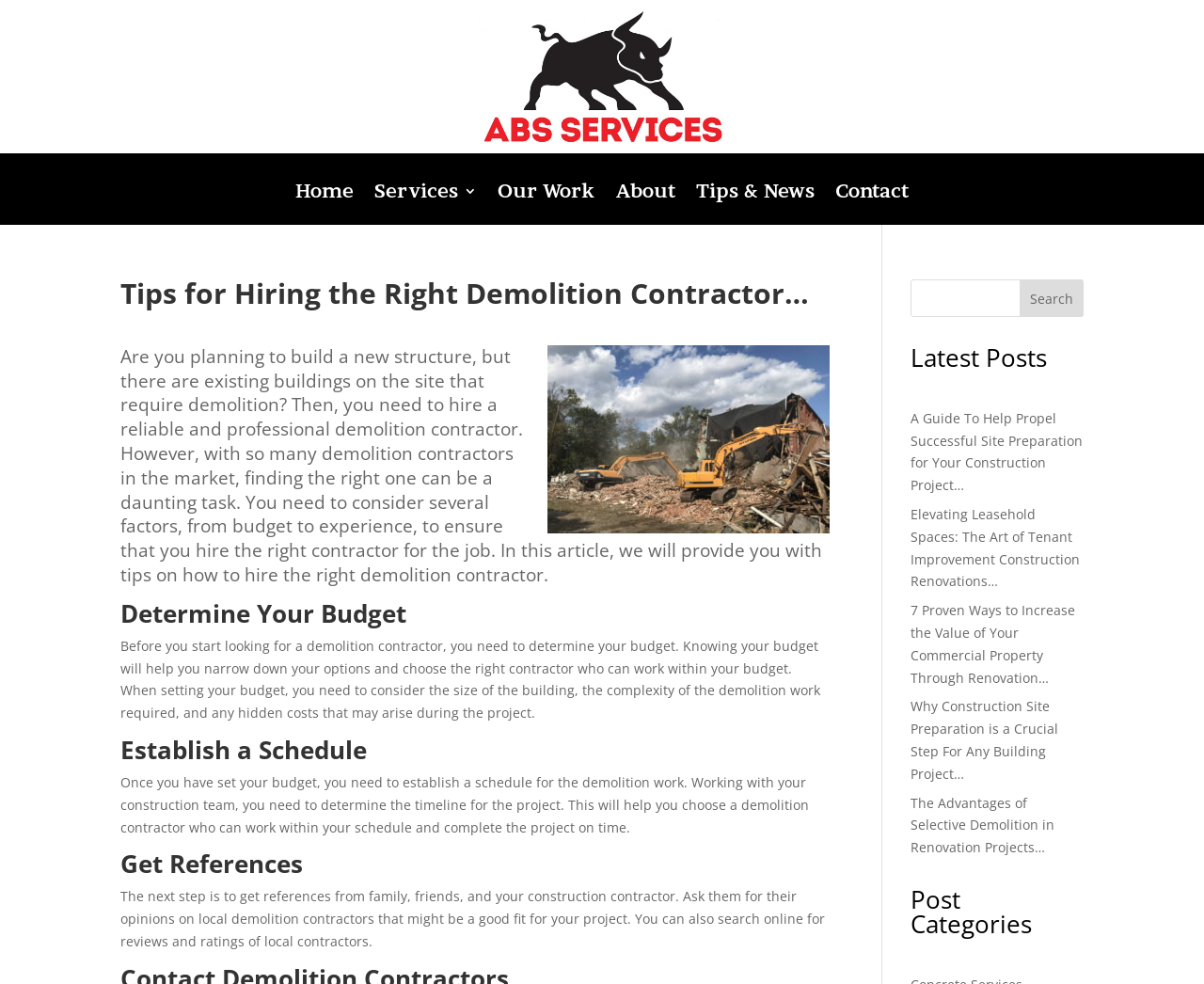Please provide a comprehensive response to the question below by analyzing the image: 
What is the company name on the logo?

I found the company name 'ABS Services' on the logo by looking at the image description of the element with bounding box coordinates [0.396, 0.005, 0.604, 0.151] and OCR text 'ABS Services logo'.